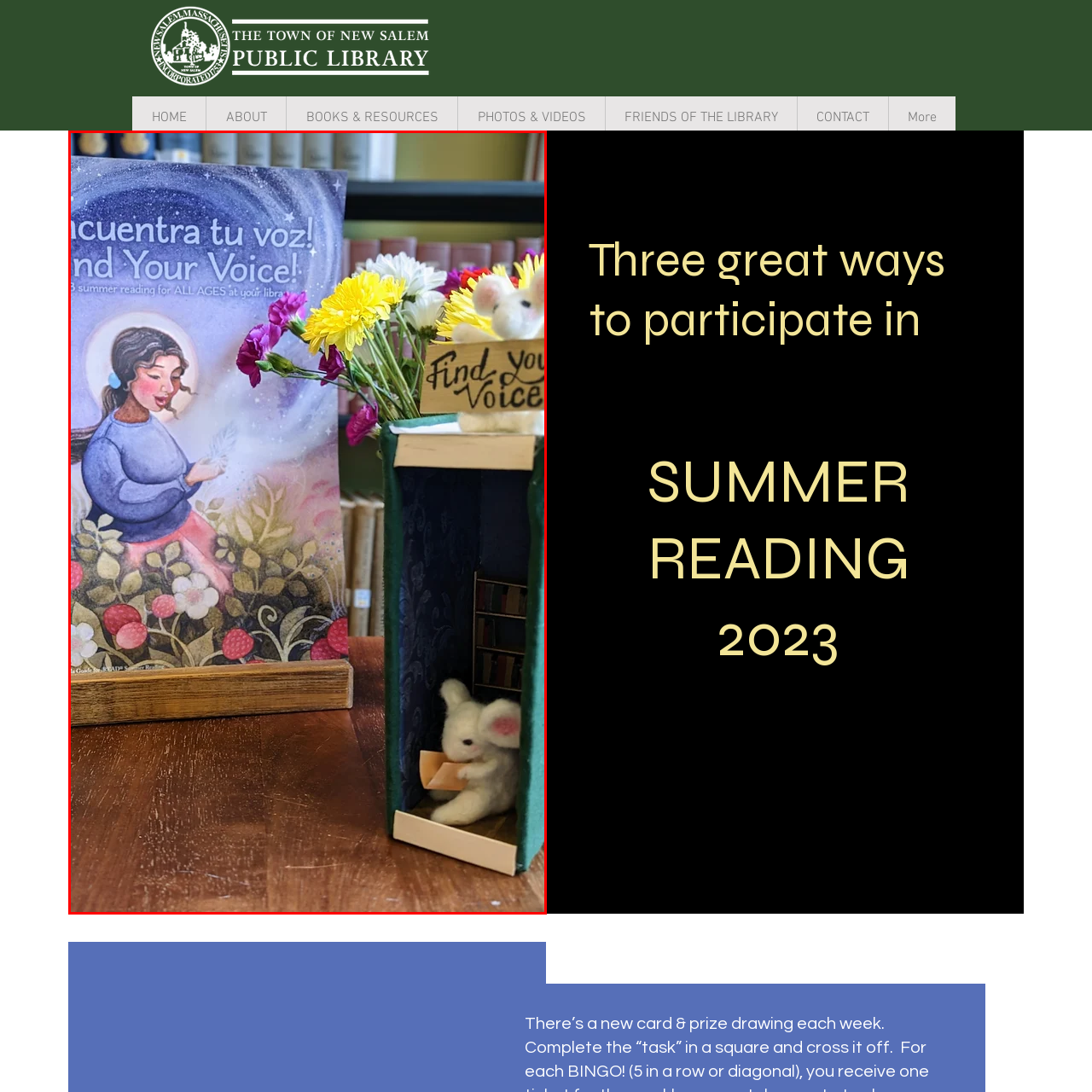What is the girl in the illustration surrounded by?
Examine the red-bounded area in the image carefully and respond to the question with as much detail as possible.

The girl in the whimsical illustration is surrounded by colorful floral patterns, which convey a sense of inspiration and creativity, as described in the caption.